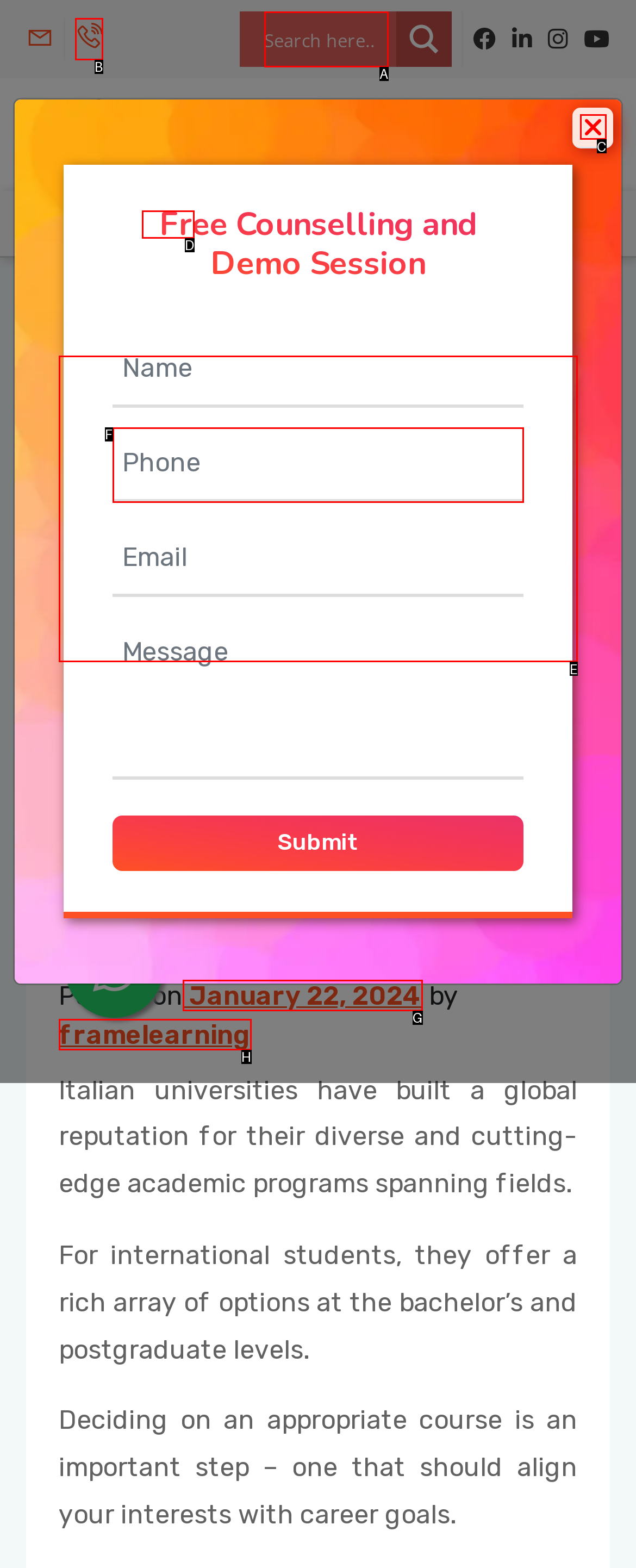Identify the correct UI element to click for the following task: Close the dialog Choose the option's letter based on the given choices.

C